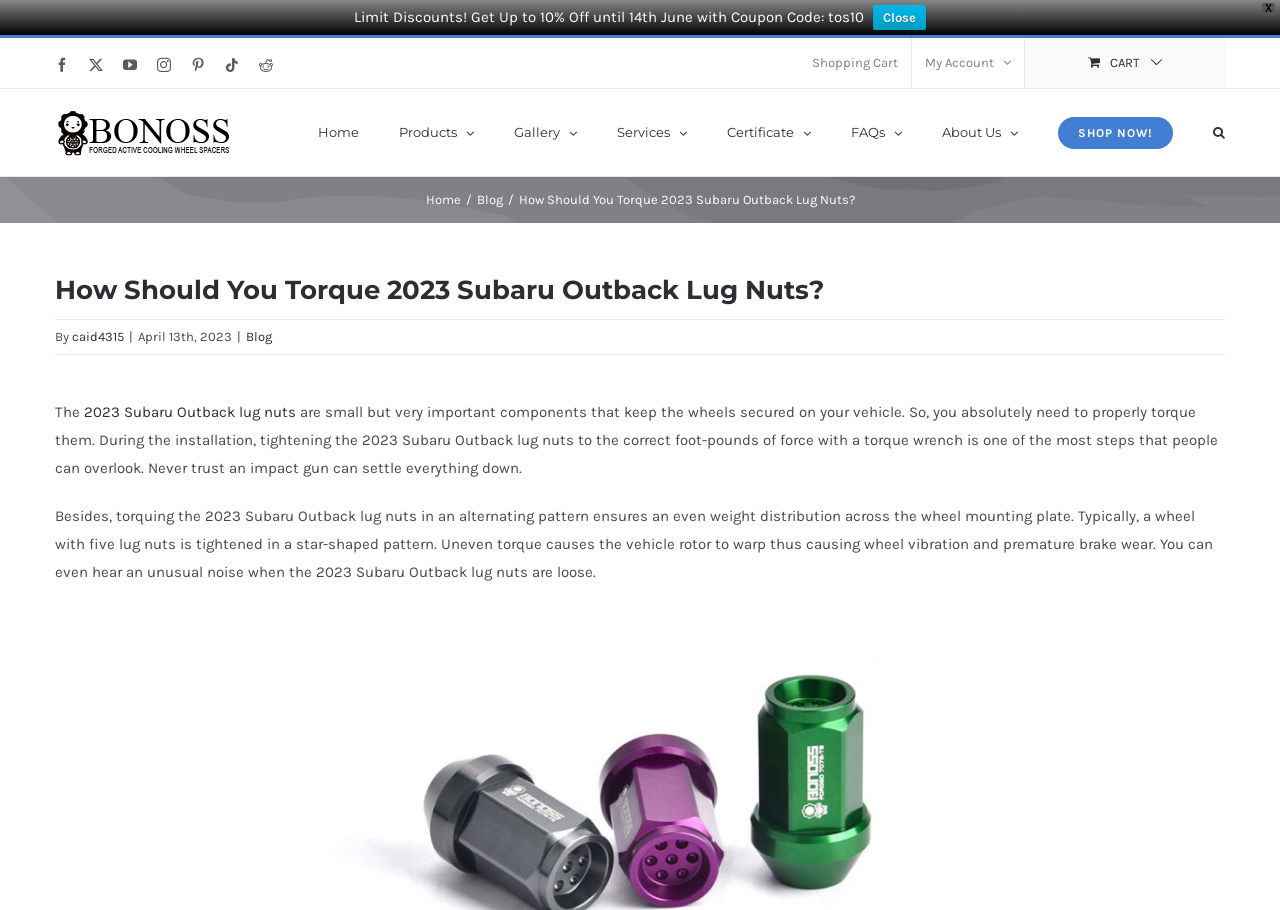Calculate the bounding box coordinates of the UI element given the description: "2023 Subaru Outback lug nuts".

[0.066, 0.443, 0.231, 0.463]